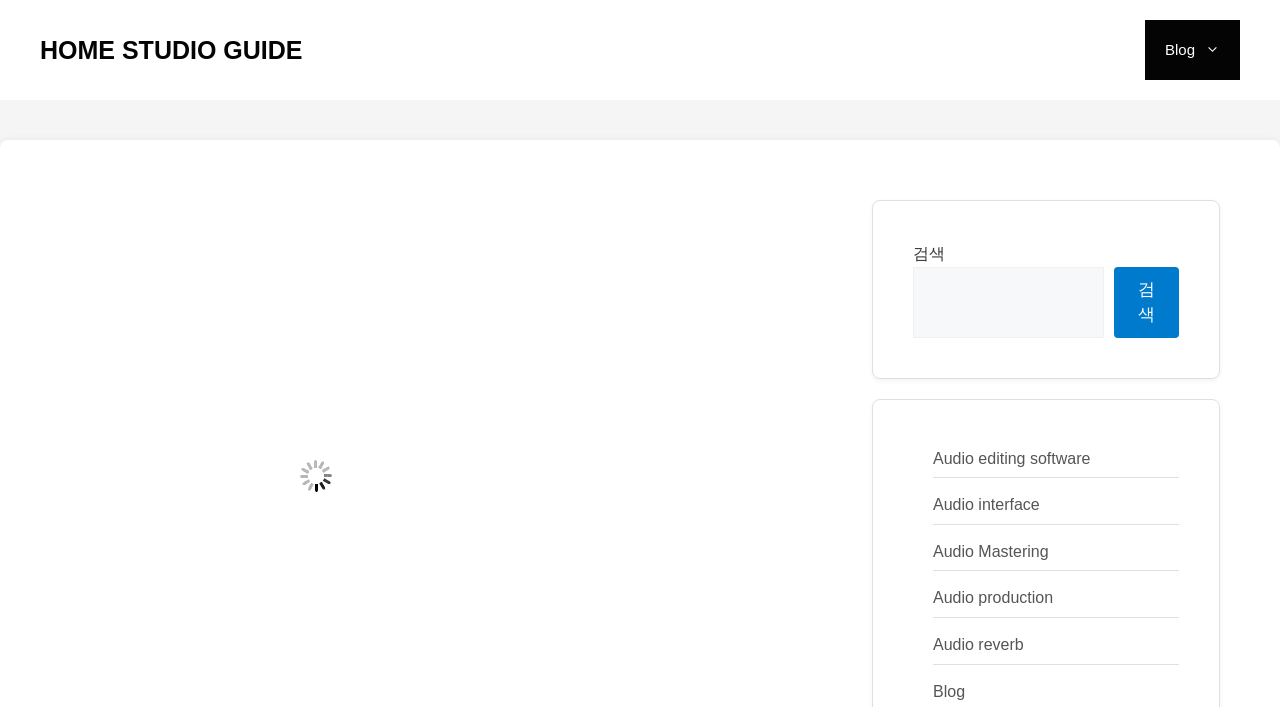How many links are there in the navigation menu?
Use the screenshot to answer the question with a single word or phrase.

1